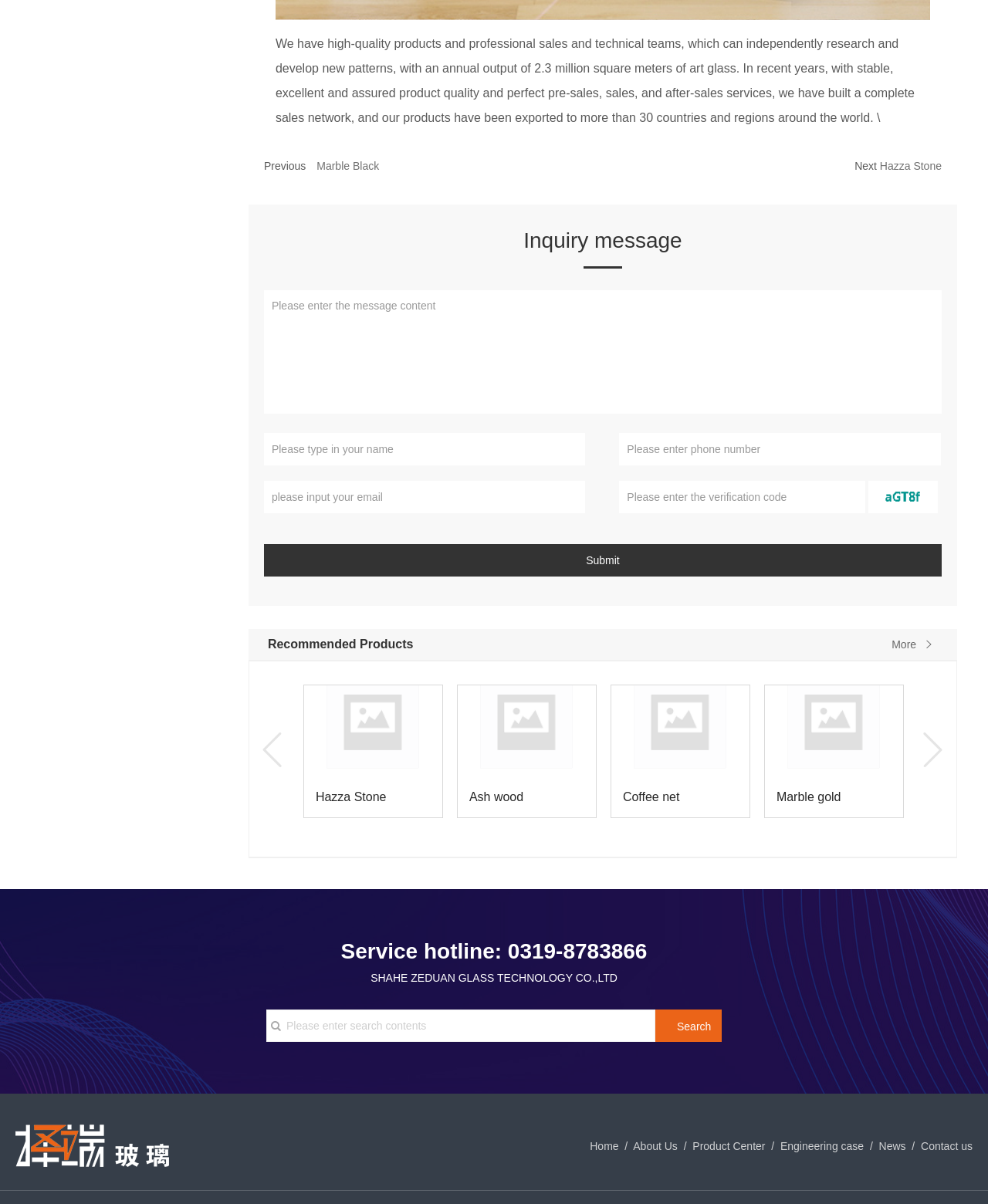How many countries have the company's products been exported to?
From the image, respond with a single word or phrase.

more than 30